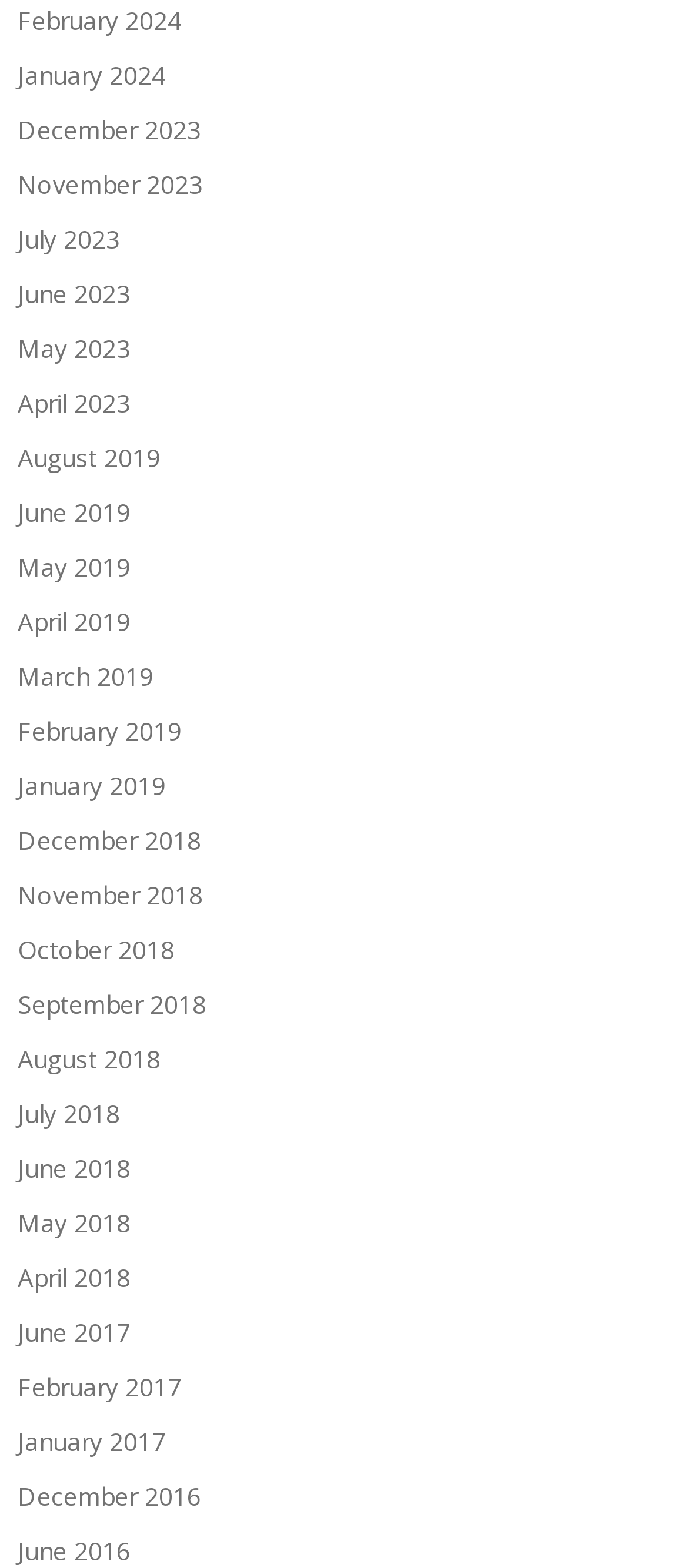Please predict the bounding box coordinates (top-left x, top-left y, bottom-right x, bottom-right y) for the UI element in the screenshot that fits the description: September 2018

[0.026, 0.63, 0.3, 0.651]